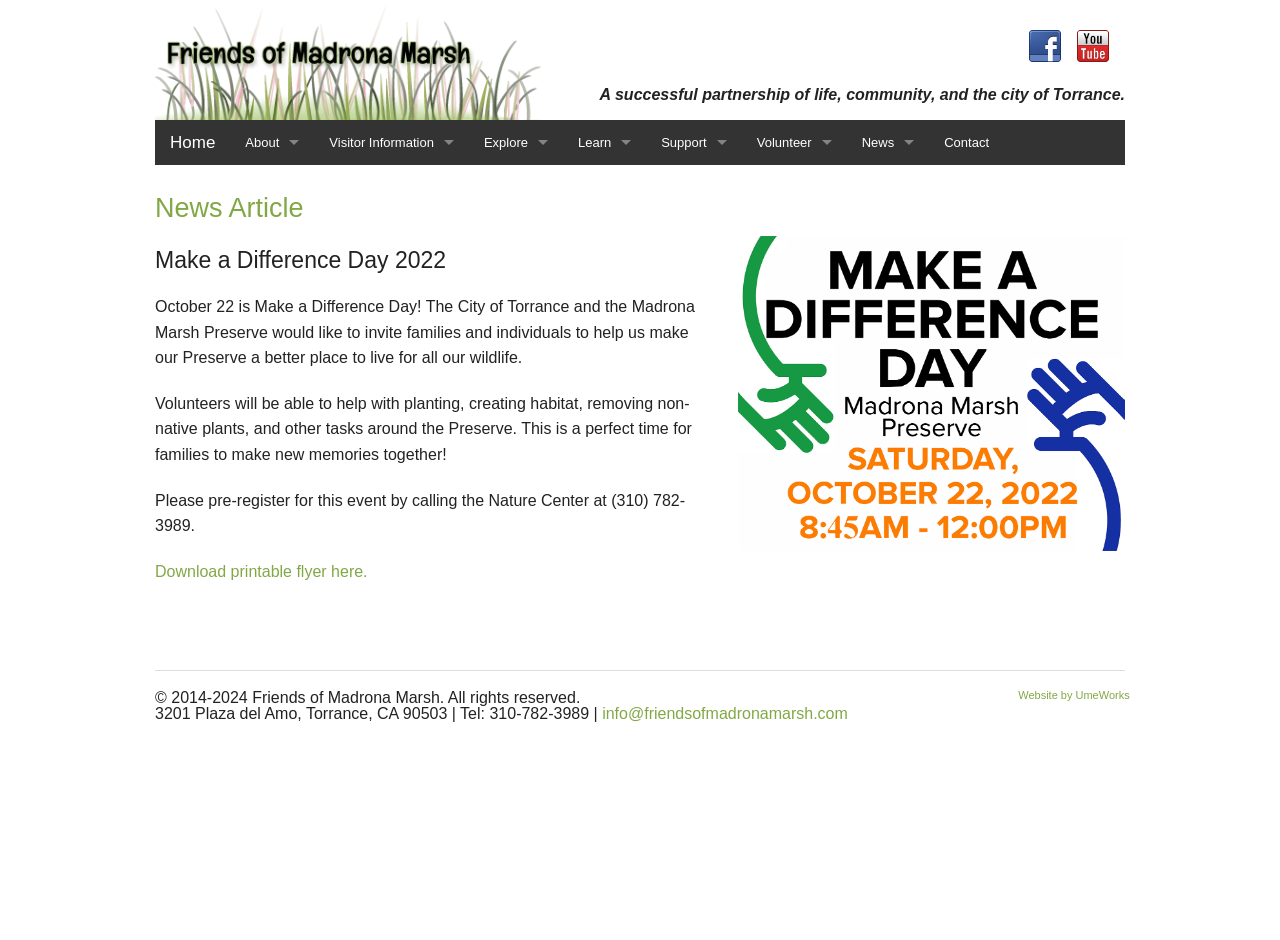Ascertain the bounding box coordinates for the UI element detailed here: "Visitor Information". The coordinates should be provided as [left, top, right, bottom] with each value being a float between 0 and 1.

[0.246, 0.127, 0.366, 0.175]